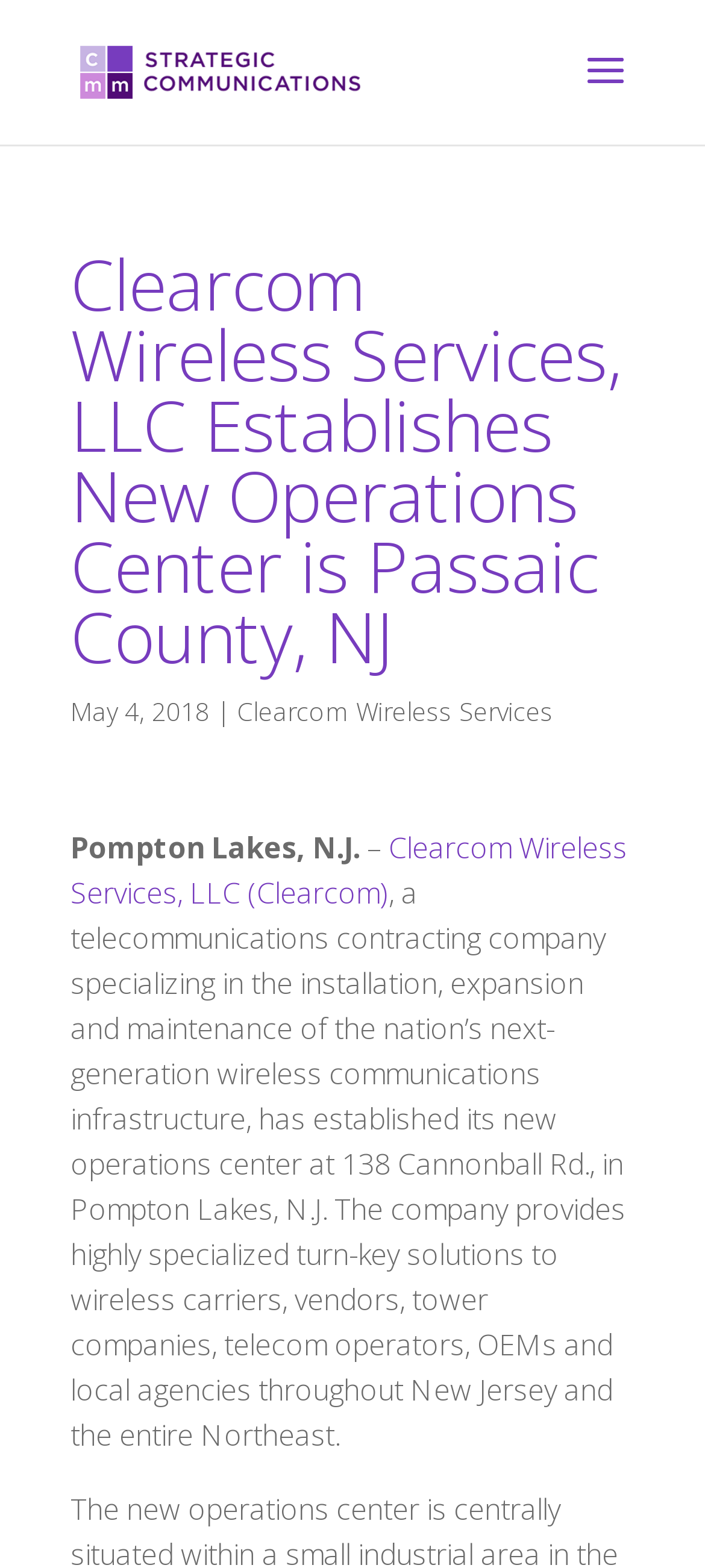Given the element description Clearcom Wireless Services, identify the bounding box coordinates for the UI element on the webpage screenshot. The format should be (top-left x, top-left y, bottom-right x, bottom-right y), with values between 0 and 1.

[0.336, 0.443, 0.785, 0.464]